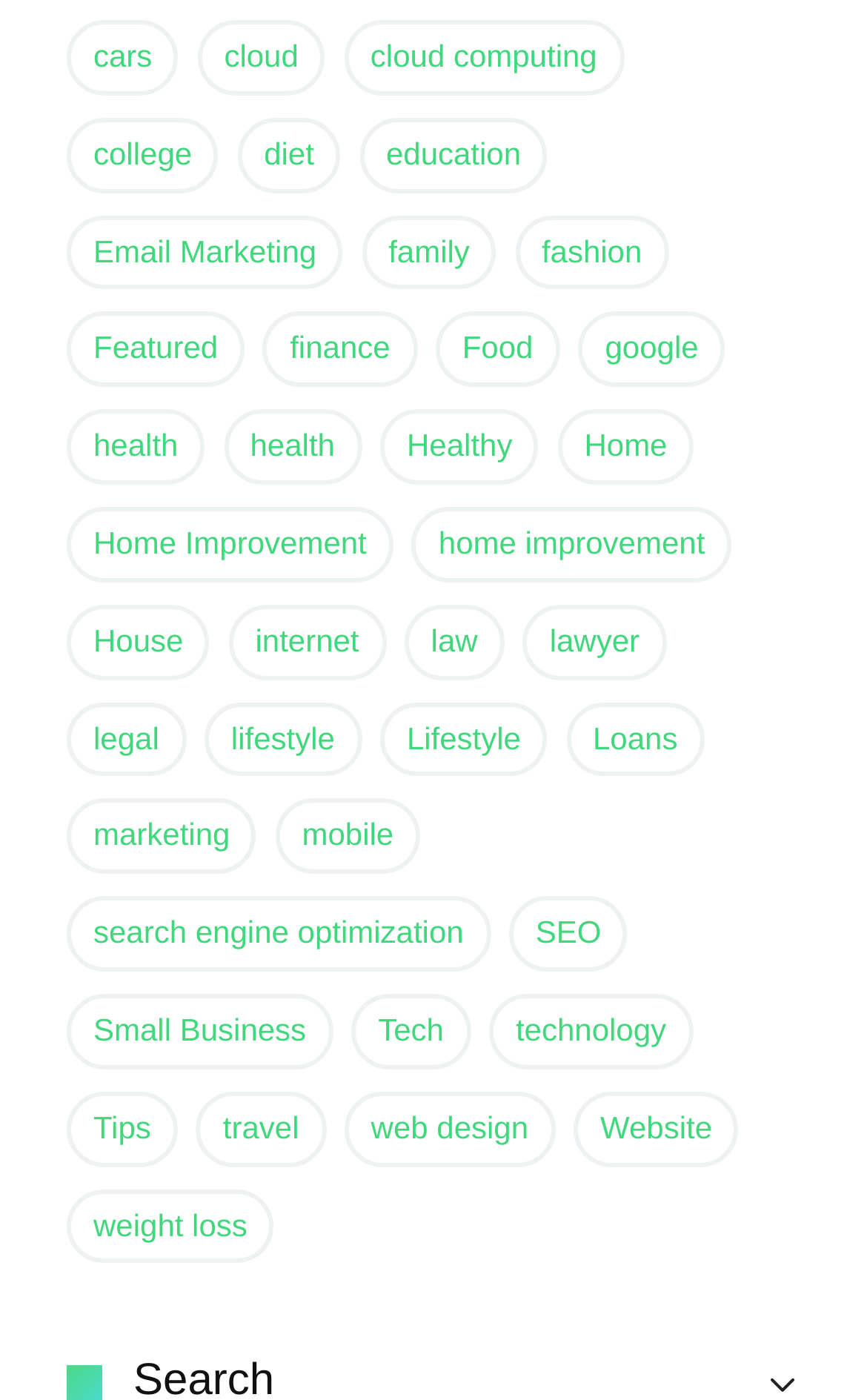How many categories are related to technology?
Refer to the image and offer an in-depth and detailed answer to the question.

I identified the categories 'Tech', 'technology', 'SEO', 'web design', and 'google' as being related to technology, for a total of 5 categories.